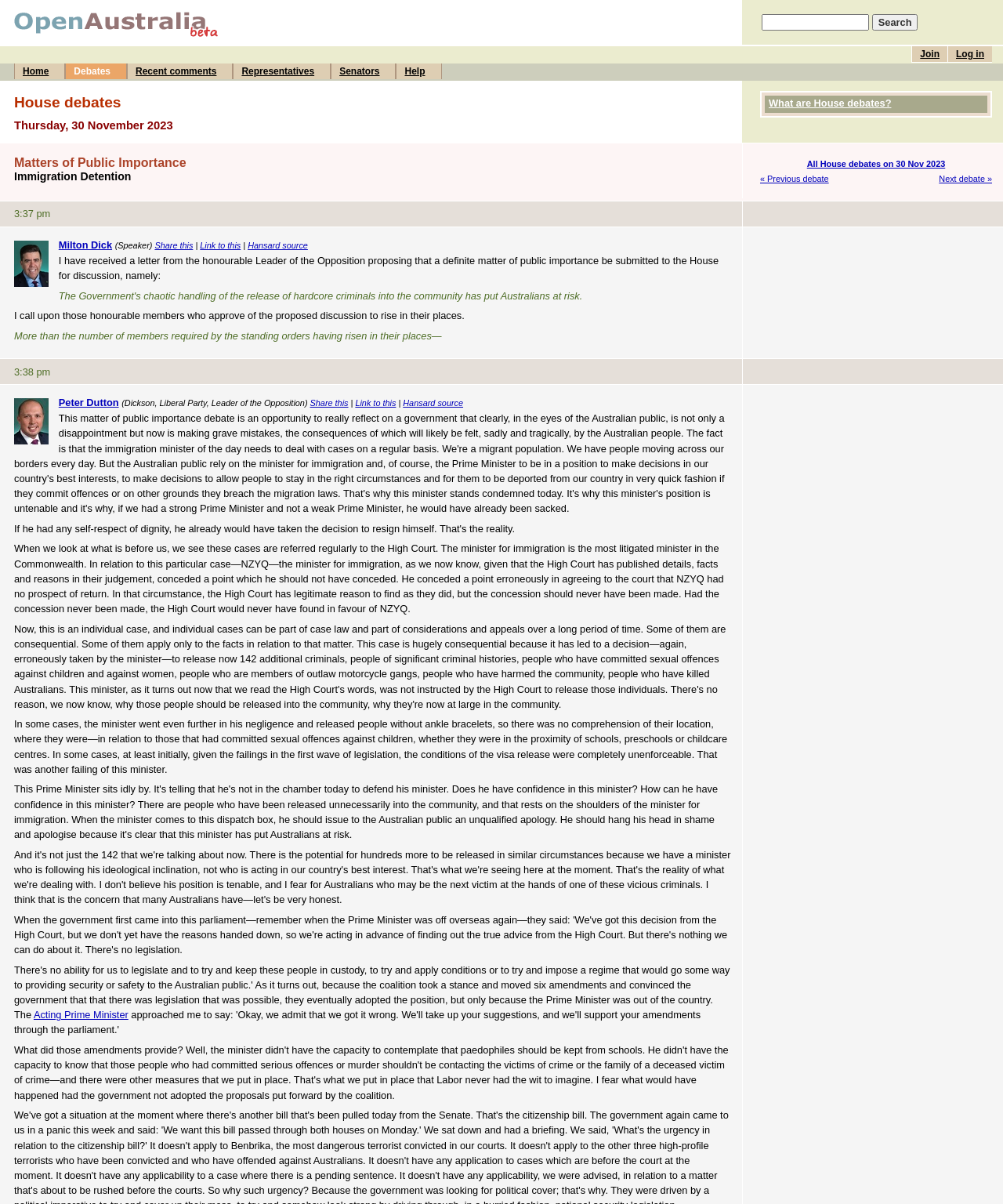Please identify the bounding box coordinates of the element's region that I should click in order to complete the following instruction: "Log in to the website". The bounding box coordinates consist of four float numbers between 0 and 1, i.e., [left, top, right, bottom].

[0.945, 0.038, 0.989, 0.052]